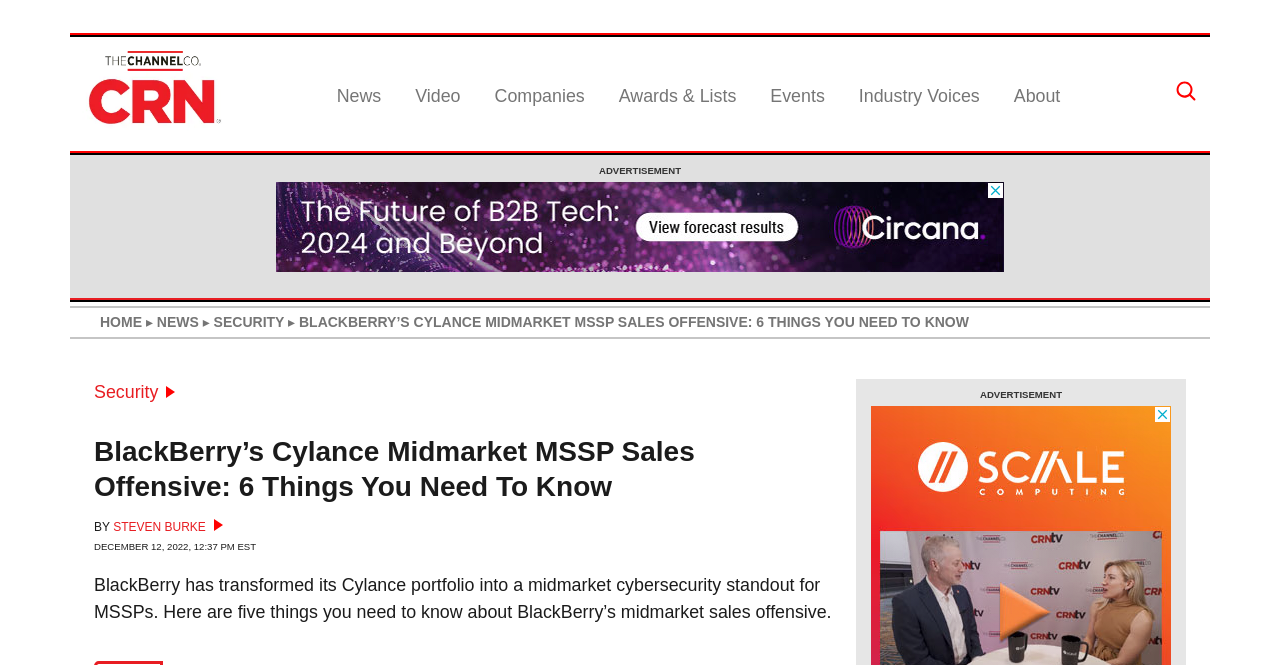What type of companies is BlackBerry's Cylance portfolio targeting?
Provide a detailed answer to the question using information from the image.

I found the type of companies that BlackBerry's Cylance portfolio is targeting by reading the summary text below the article title, which says 'BlackBerry has transformed its Cylance portfolio into a midmarket cybersecurity standout for MSSPs.' This indicates that BlackBerry's Cylance portfolio is targeting MSSPs (Managed Security Service Providers).